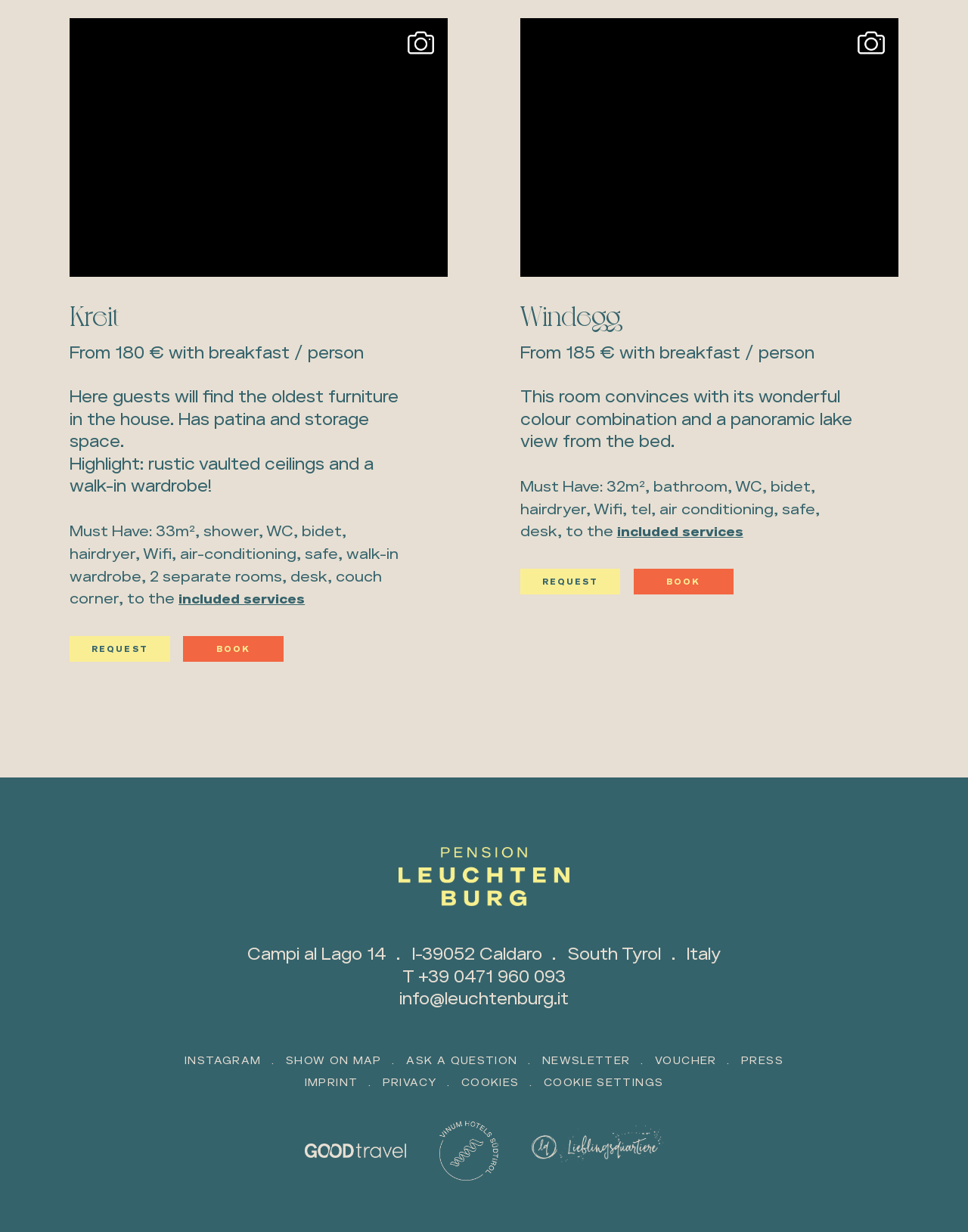What is the size of the Windegg room?
Please use the image to provide an in-depth answer to the question.

I found the size of the Windegg room by looking at the StaticText element with the text 'Must Have: 32m², bathroom, WC, bidet, hairdryer, Wifi, tel, air conditioning, safe, desk, to the' which is located under the heading 'Windegg'.